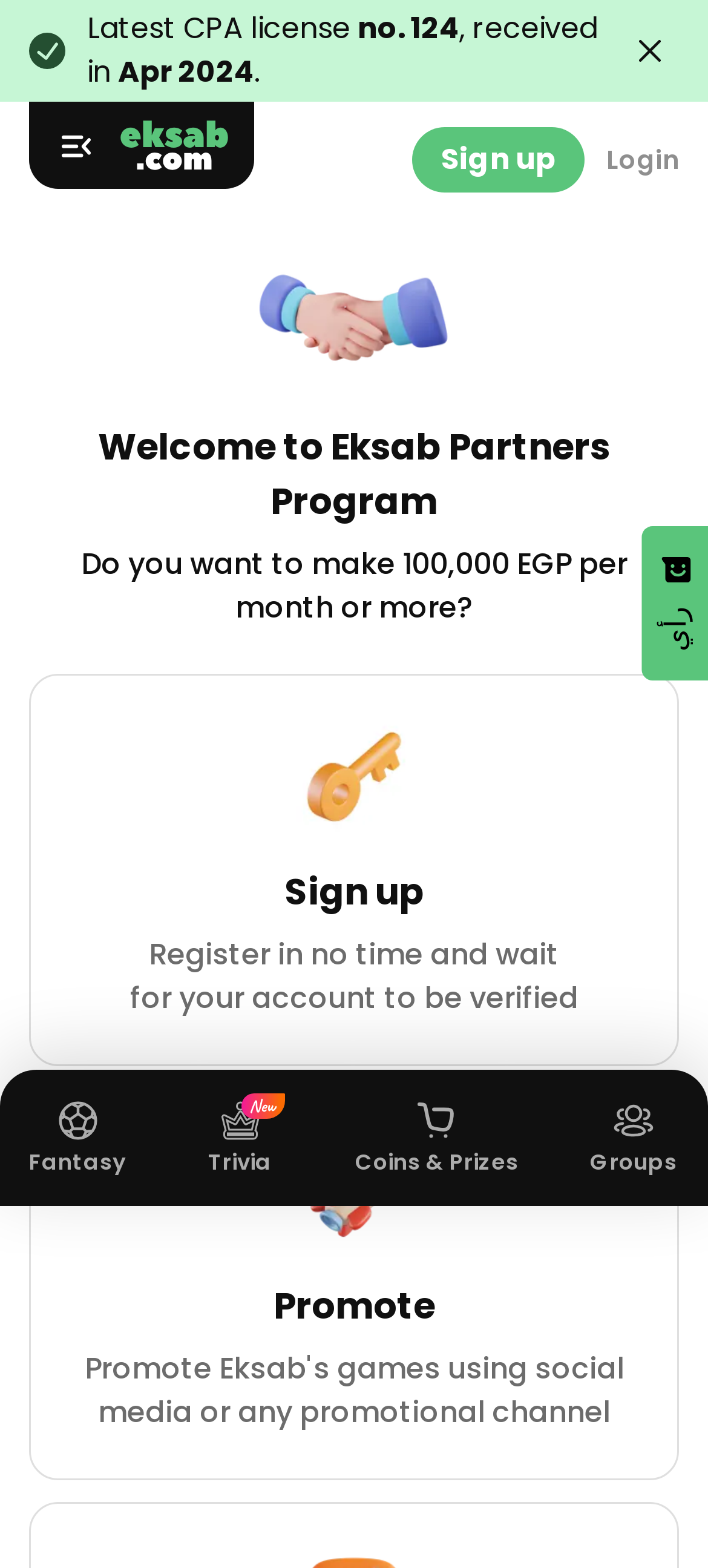Based on the element description, predict the bounding box coordinates (top-left x, top-left y, bottom-right x, bottom-right y) for the UI element in the screenshot: Trivia

[0.275, 0.7, 0.403, 0.751]